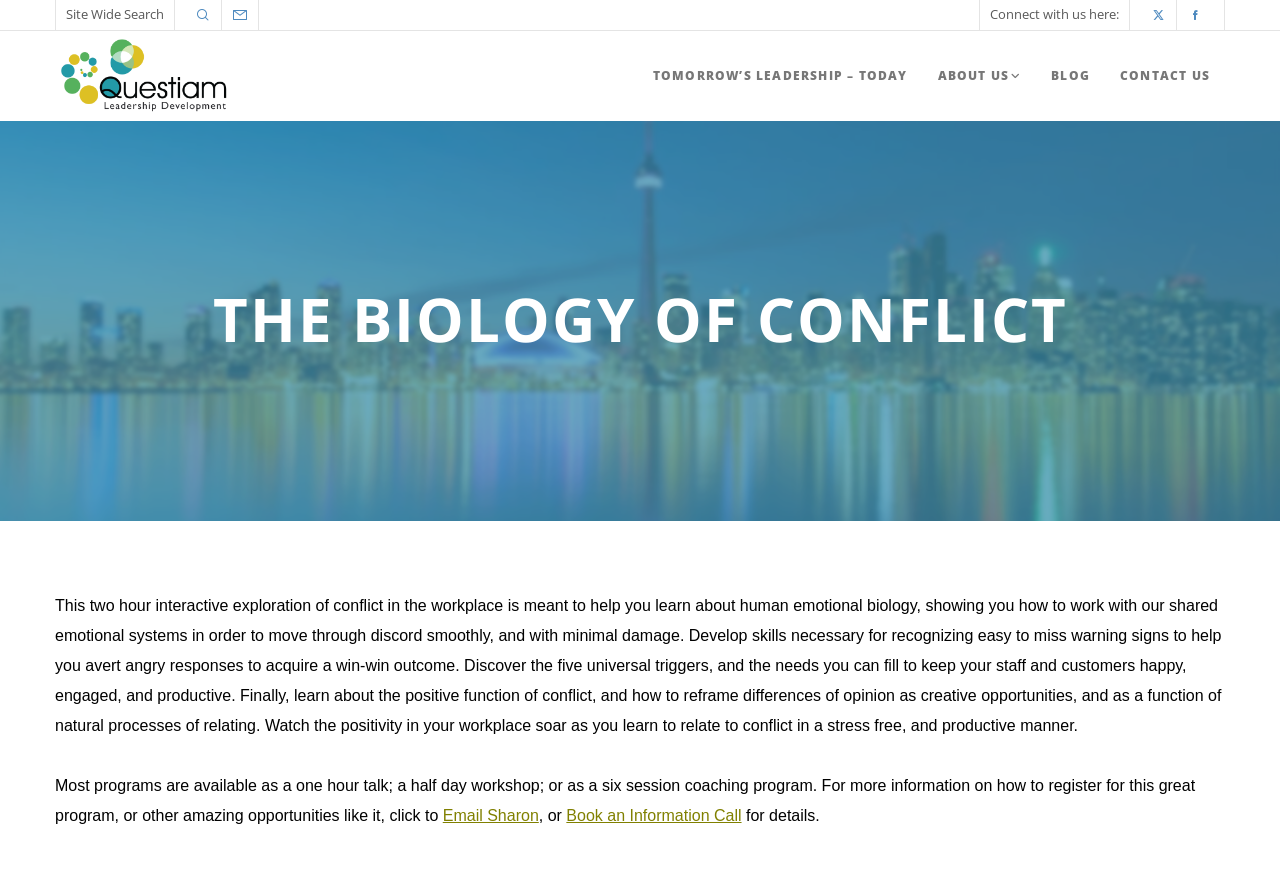Refer to the image and provide an in-depth answer to the question: 
What is the main topic of this webpage?

Based on the webpage content, the main topic is about conflict in the workplace, specifically how to handle and resolve conflicts in a productive manner. This is evident from the heading 'THE BIOLOGY OF CONFLICT' and the descriptive text that follows, which explains the importance of understanding human emotional biology in conflict resolution.